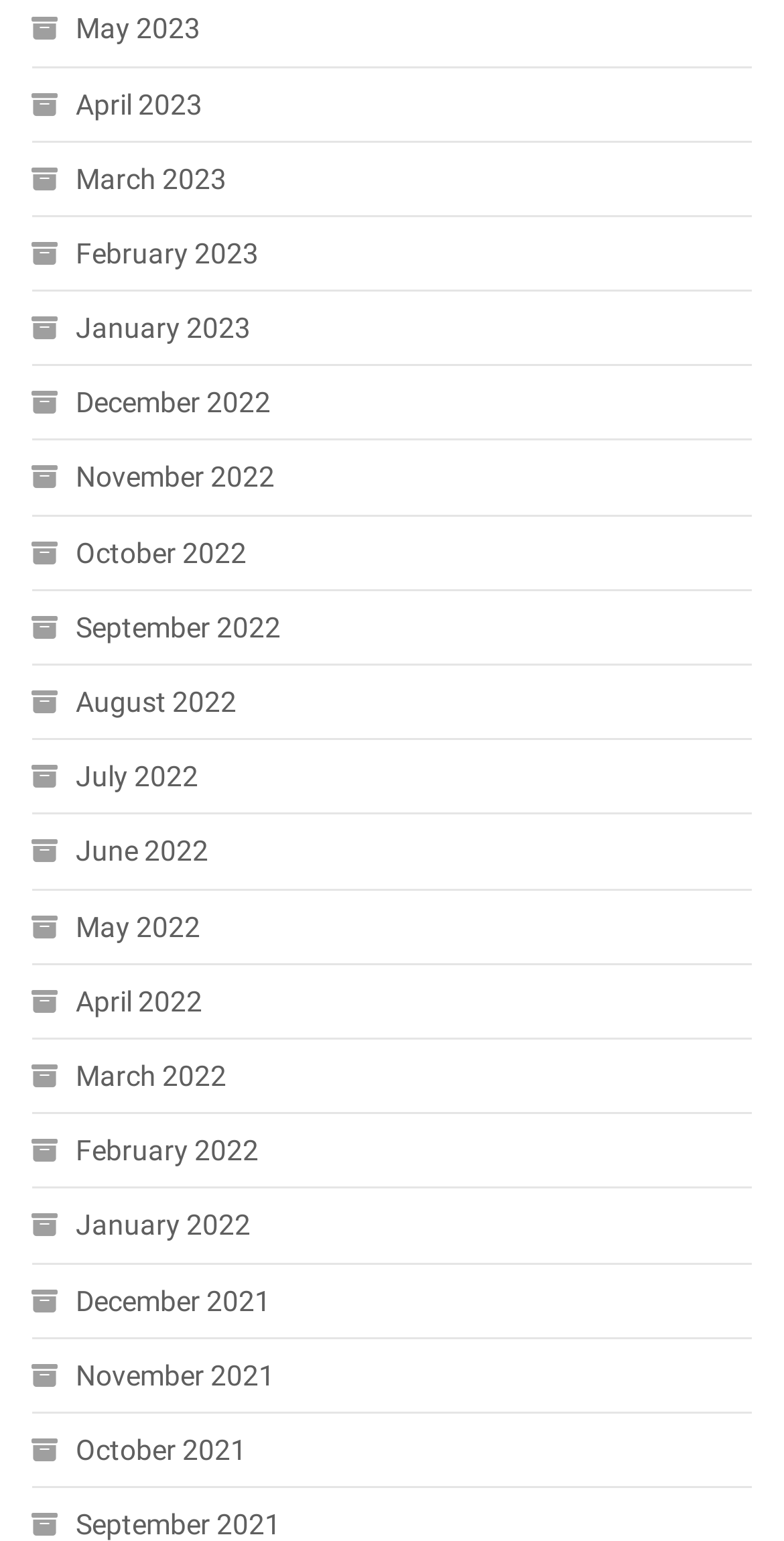How many months are listed in total?
Answer the question with as much detail as you can, using the image as a reference.

I counted the number of links in the list, and there are 24 links, each representing a month from January 2021 to May 2023.